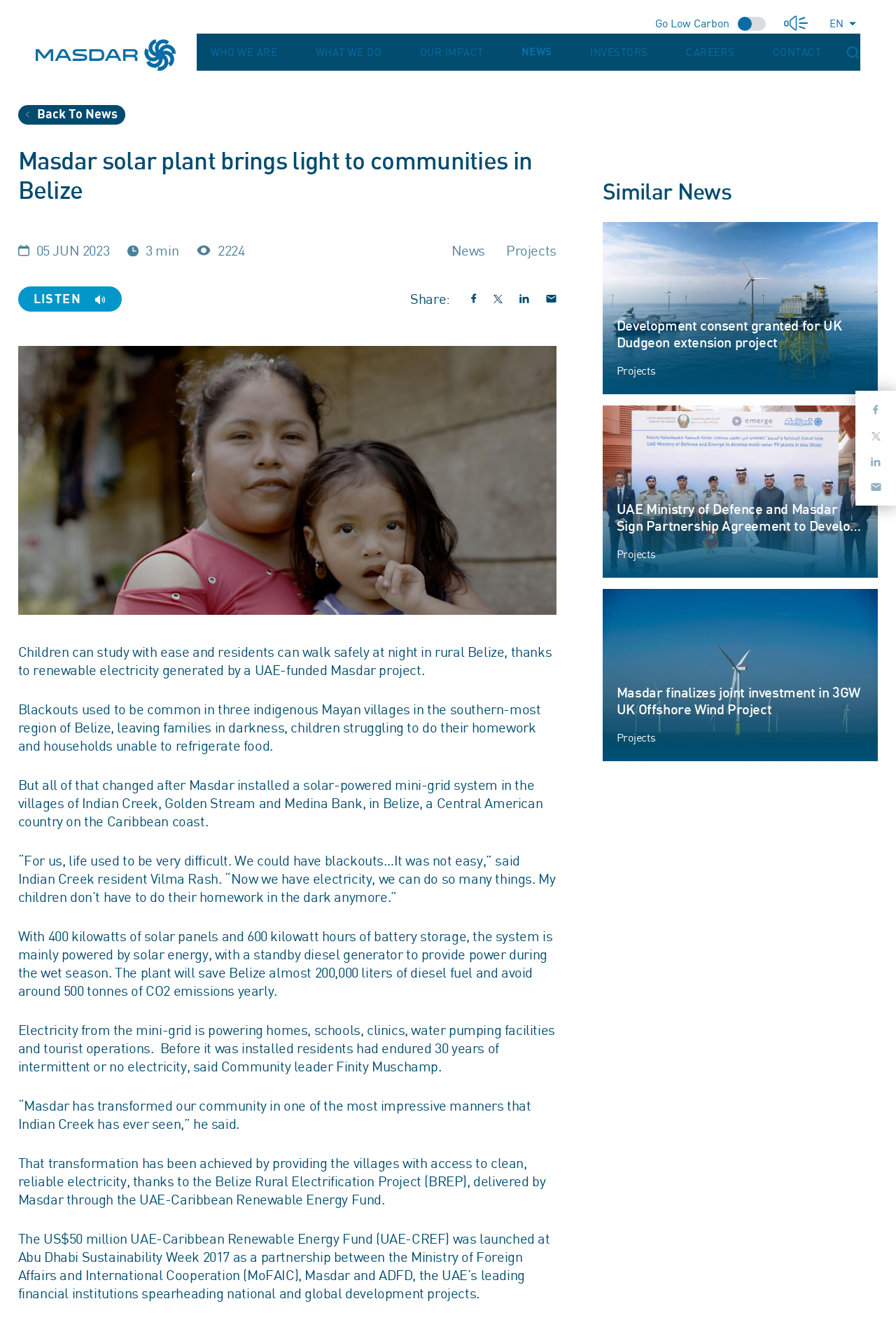How many kilowatts of solar panels are installed in the mini-grid system?
Use the information from the screenshot to give a comprehensive response to the question.

The answer can be found in the text 'With 400 kilowatts of solar panels and 600 kilowatt hours of battery storage, the system is mainly powered by solar energy...' which specifies the capacity of the solar panels.